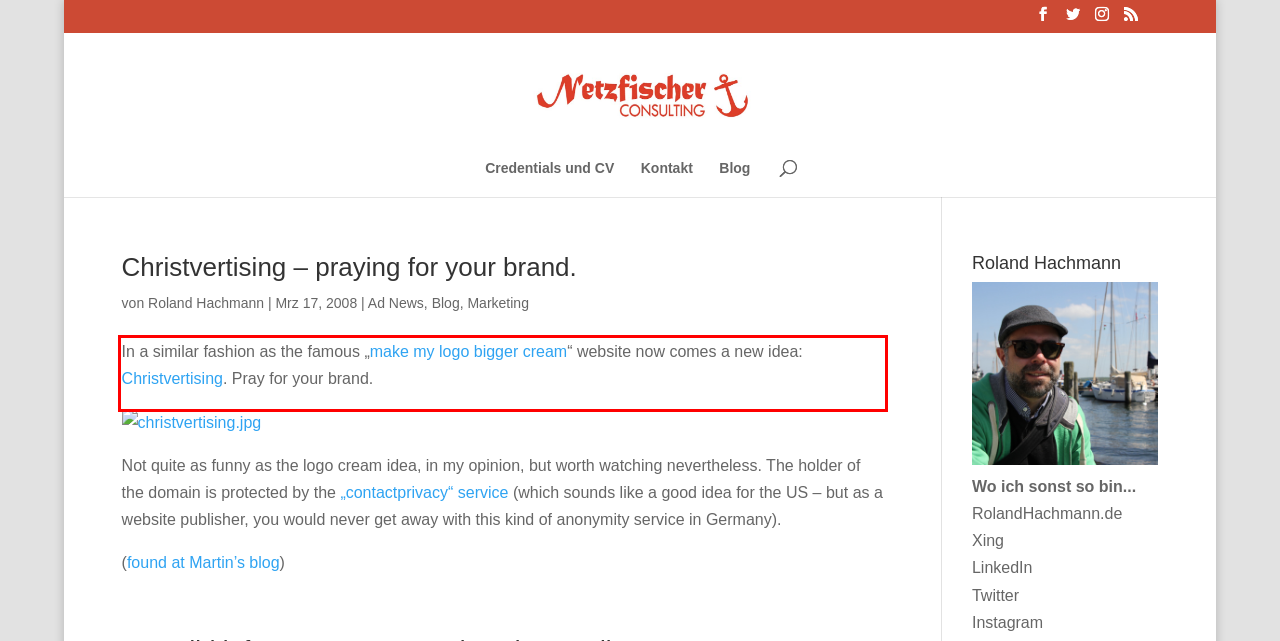Within the screenshot of the webpage, locate the red bounding box and use OCR to identify and provide the text content inside it.

In a similar fashion as the famous „make my logo bigger cream“ website now comes a new idea: Christvertising. Pray for your brand.